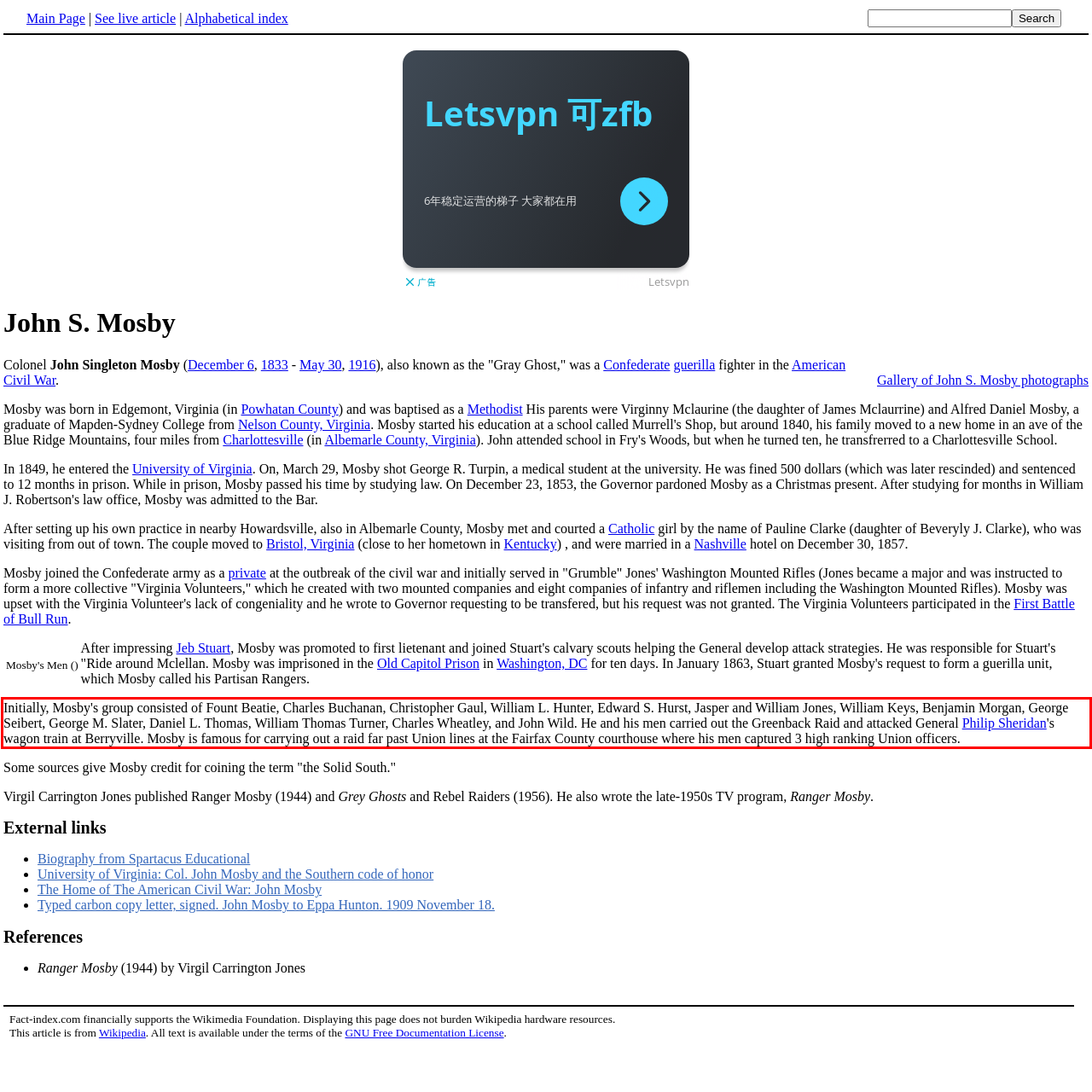You have a screenshot of a webpage, and there is a red bounding box around a UI element. Utilize OCR to extract the text within this red bounding box.

Initially, Mosby's group consisted of Fount Beatie, Charles Buchanan, Christopher Gaul, William L. Hunter, Edward S. Hurst, Jasper and William Jones, William Keys, Benjamin Morgan, George Seibert, George M. Slater, Daniel L. Thomas, William Thomas Turner, Charles Wheatley, and John Wild. He and his men carried out the Greenback Raid and attacked General Philip Sheridan's wagon train at Berryville. Mosby is famous for carrying out a raid far past Union lines at the Fairfax County courthouse where his men captured 3 high ranking Union officers.